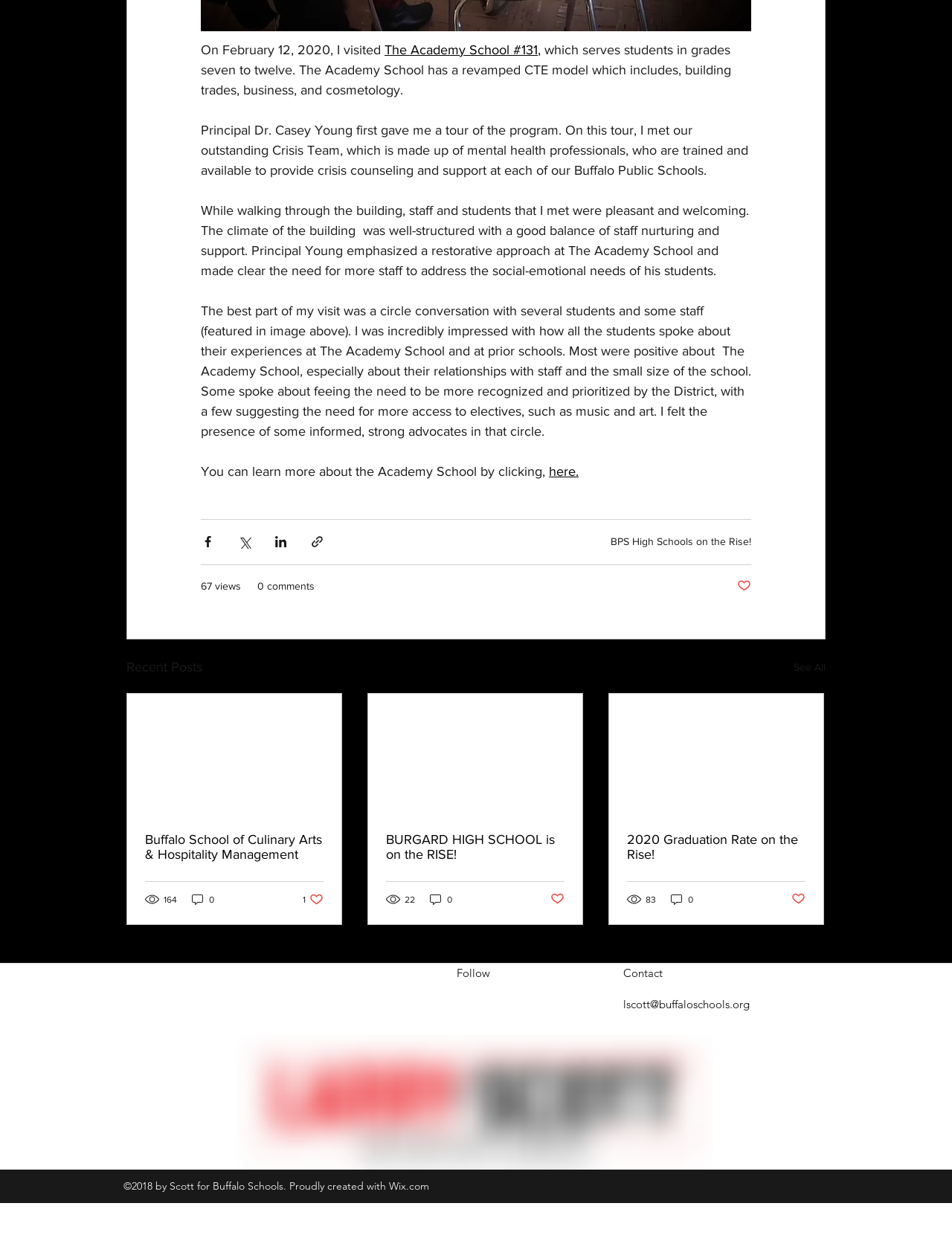Identify the bounding box coordinates of the clickable region necessary to fulfill the following instruction: "Search for ideas". The bounding box coordinates should be four float numbers between 0 and 1, i.e., [left, top, right, bottom].

None